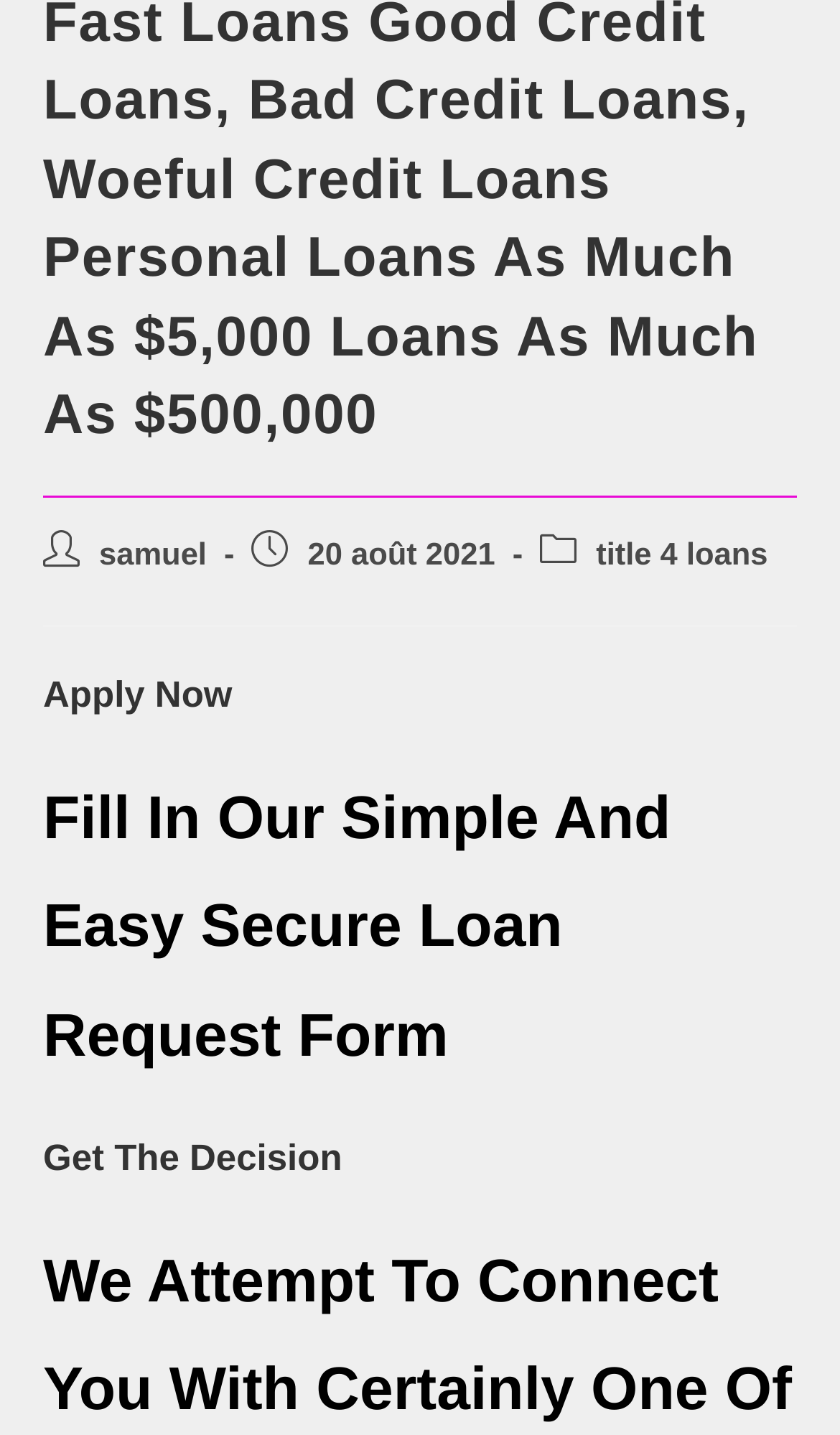Based on the element description samuel, identify the bounding box of the UI element in the given webpage screenshot. The coordinates should be in the format (top-left x, top-left y, bottom-right x, bottom-right y) and must be between 0 and 1.

[0.118, 0.376, 0.246, 0.4]